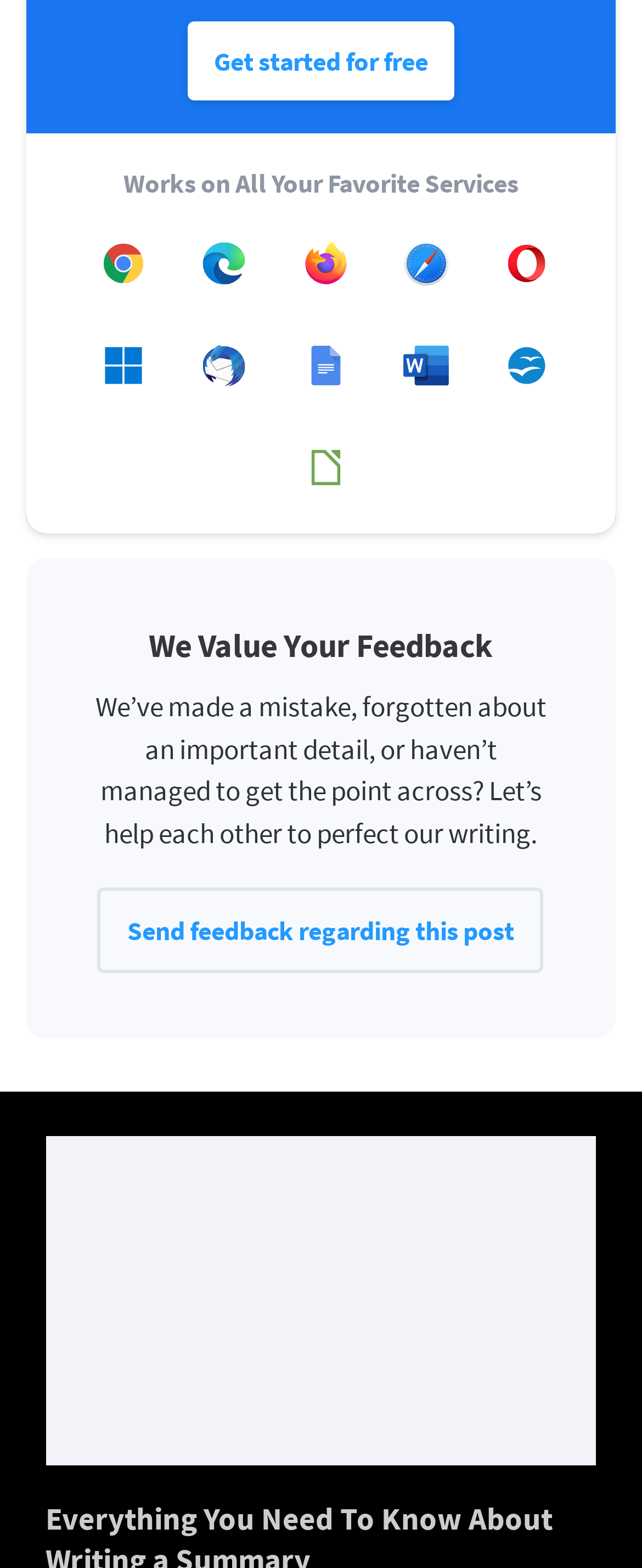Bounding box coordinates are specified in the format (top-left x, top-left y, bottom-right x, bottom-right y). All values are floating point numbers bounded between 0 and 1. Please provide the bounding box coordinate of the region this sentence describes: Open Office

[0.779, 0.216, 0.861, 0.25]